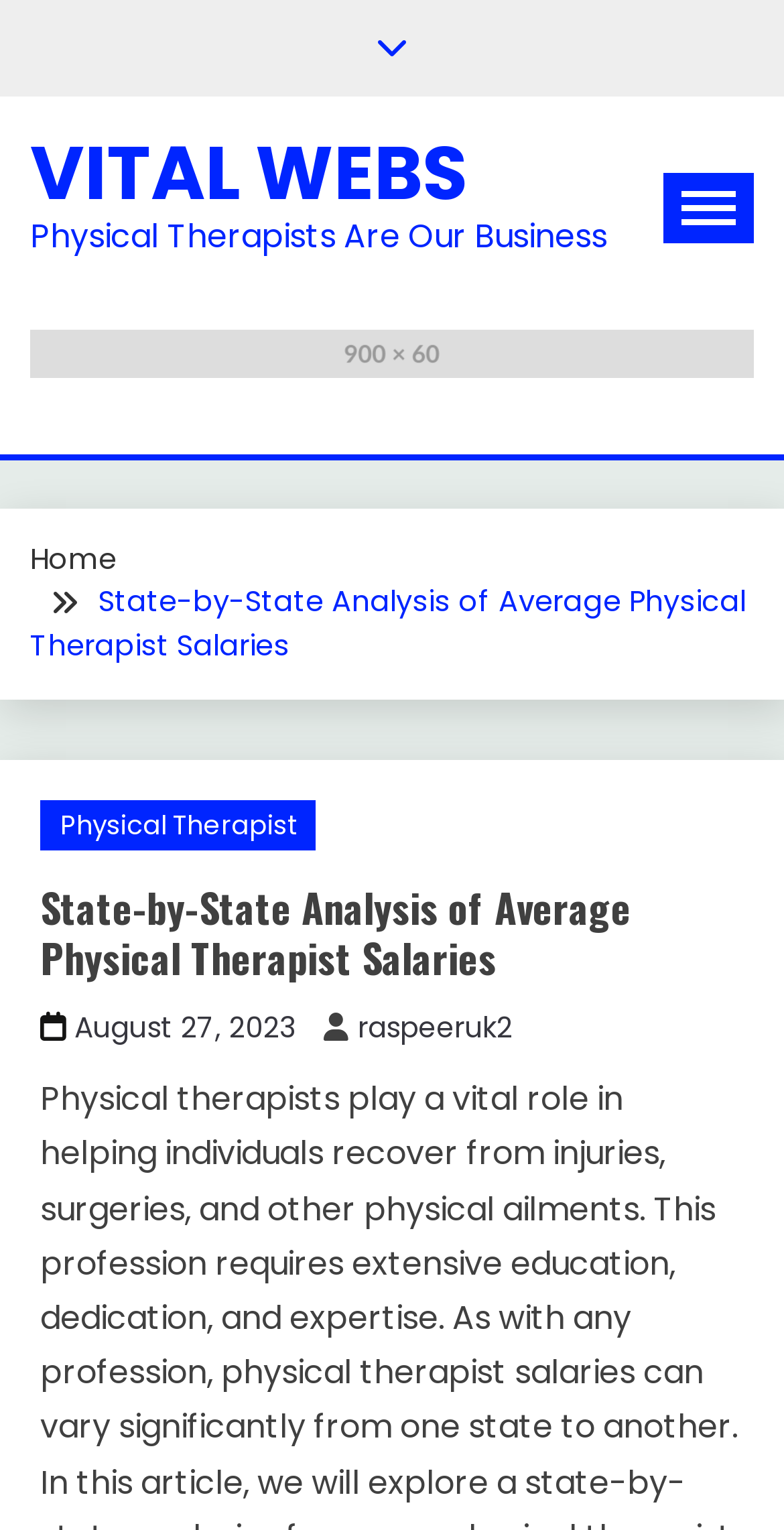What is the topic of the current article?
Provide a concise answer using a single word or phrase based on the image.

Physical Therapist Salaries